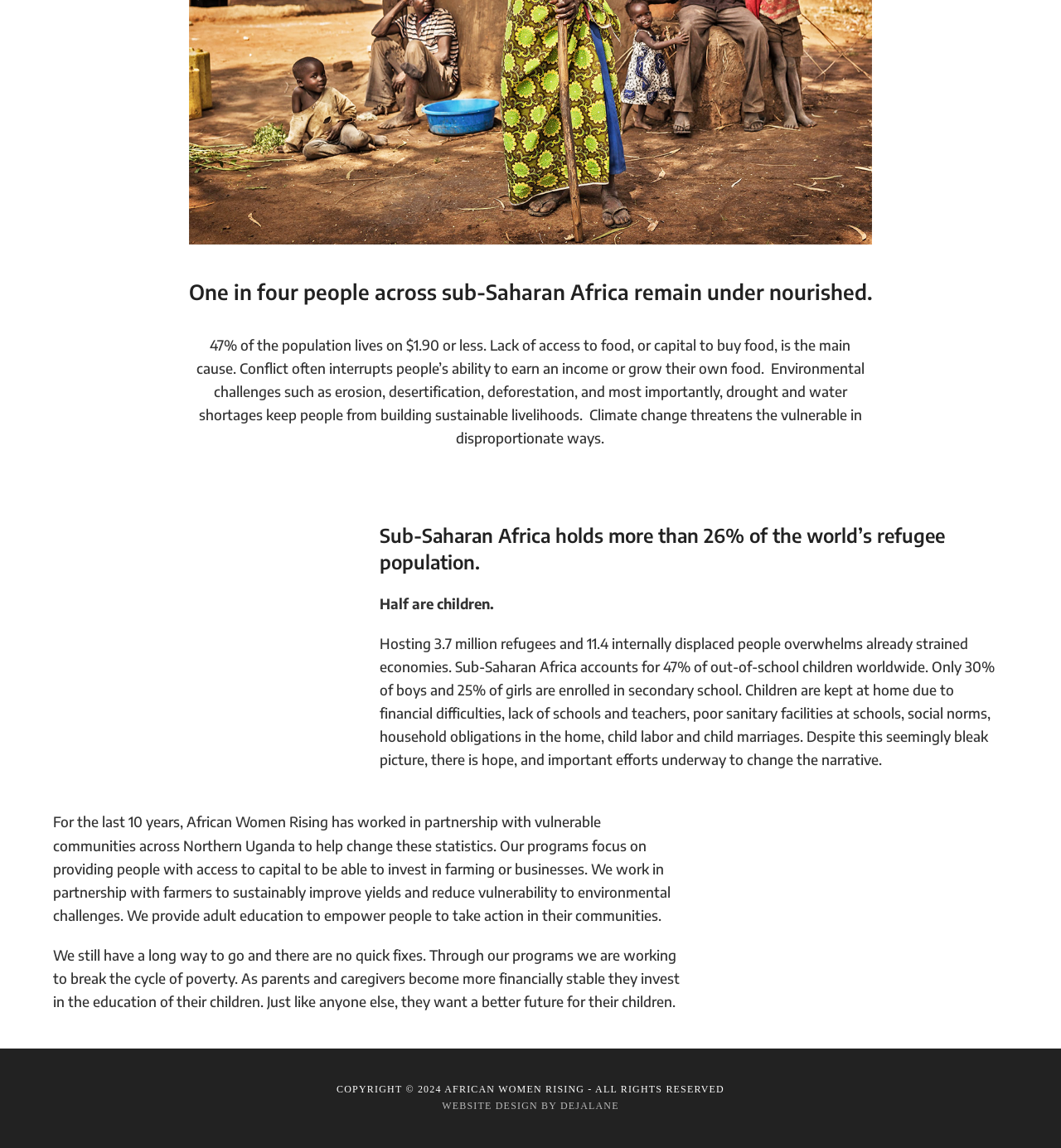Based on the image, please respond to the question with as much detail as possible:
What is the main cause of lack of access to food?

The StaticText element with the text '47% of the population lives on $1.90 or less. Lack of access to food, or capital to buy food, is the main cause...' indicates that the main cause of lack of access to food is lack of capital to buy food.